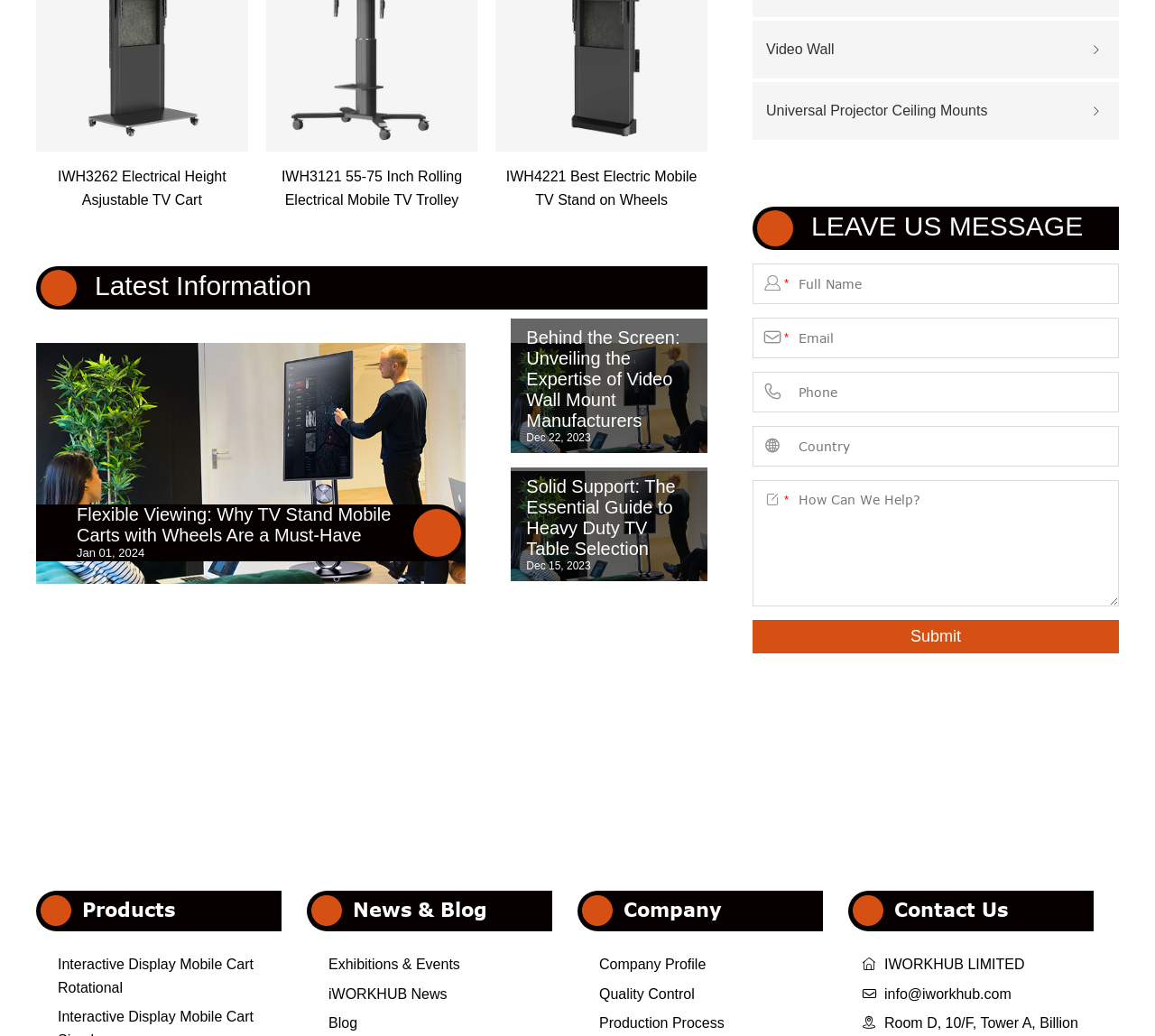What are the main categories on this webpage?
Please use the image to provide an in-depth answer to the question.

The webpage has a navigation menu with four main categories: Products, News & Blog, Company, and Contact Us, which provide access to different sections of the website.